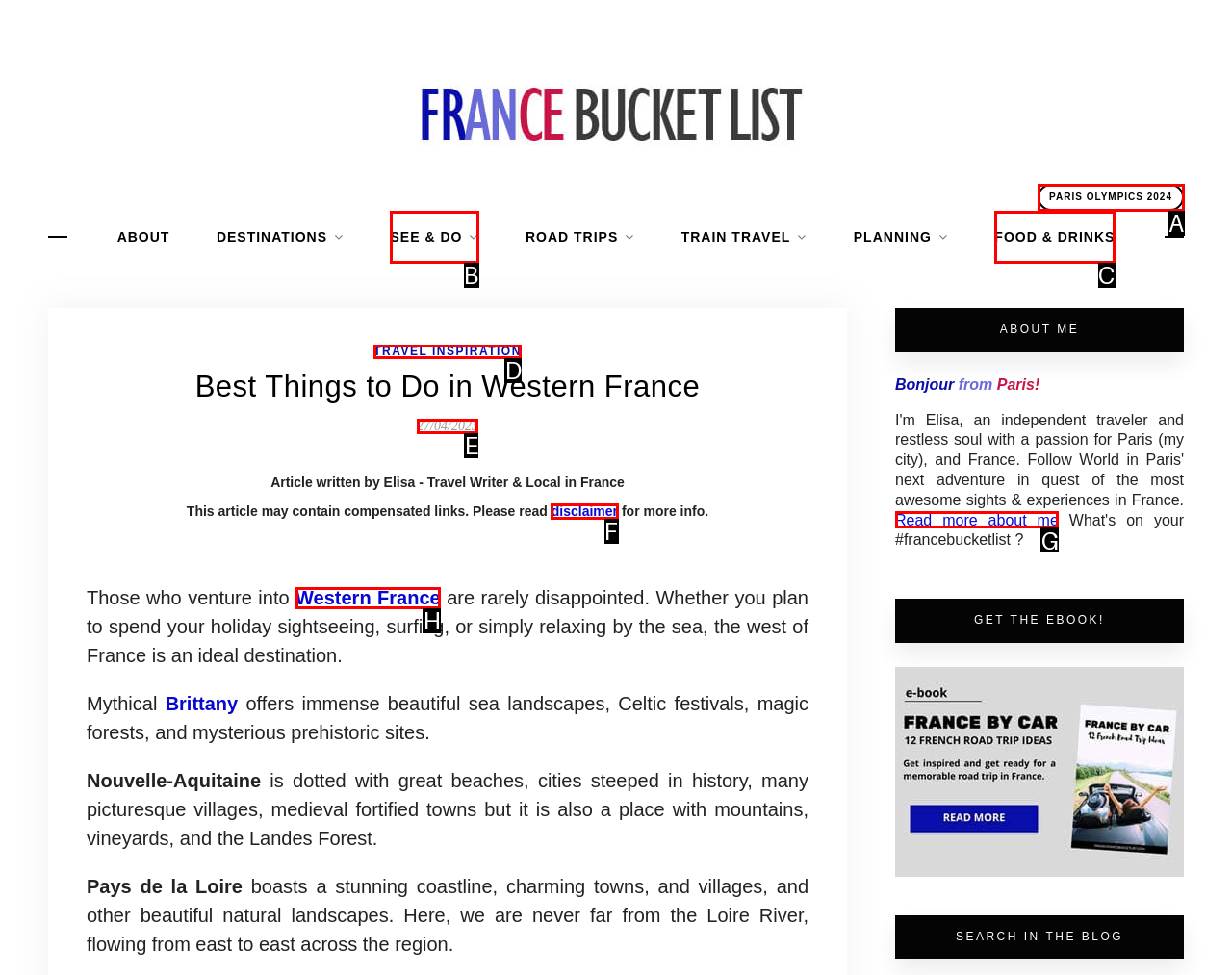From the options presented, which lettered element matches this description: 27/04/2023
Reply solely with the letter of the matching option.

E